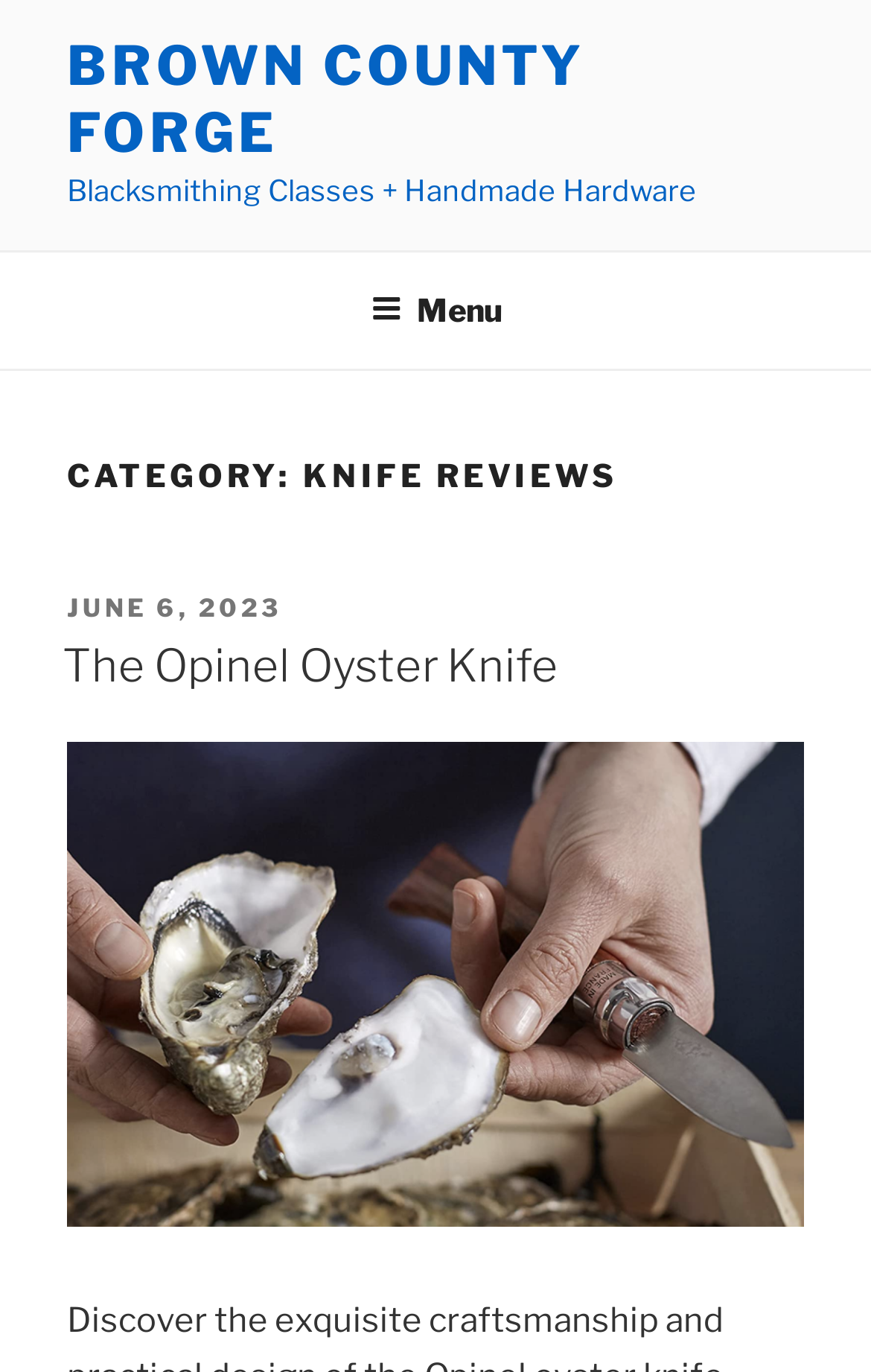Using the element description provided, determine the bounding box coordinates in the format (top-left x, top-left y, bottom-right x, bottom-right y). Ensure that all values are floating point numbers between 0 and 1. Element description: June 6, 2023February 27, 2024

[0.077, 0.432, 0.323, 0.455]